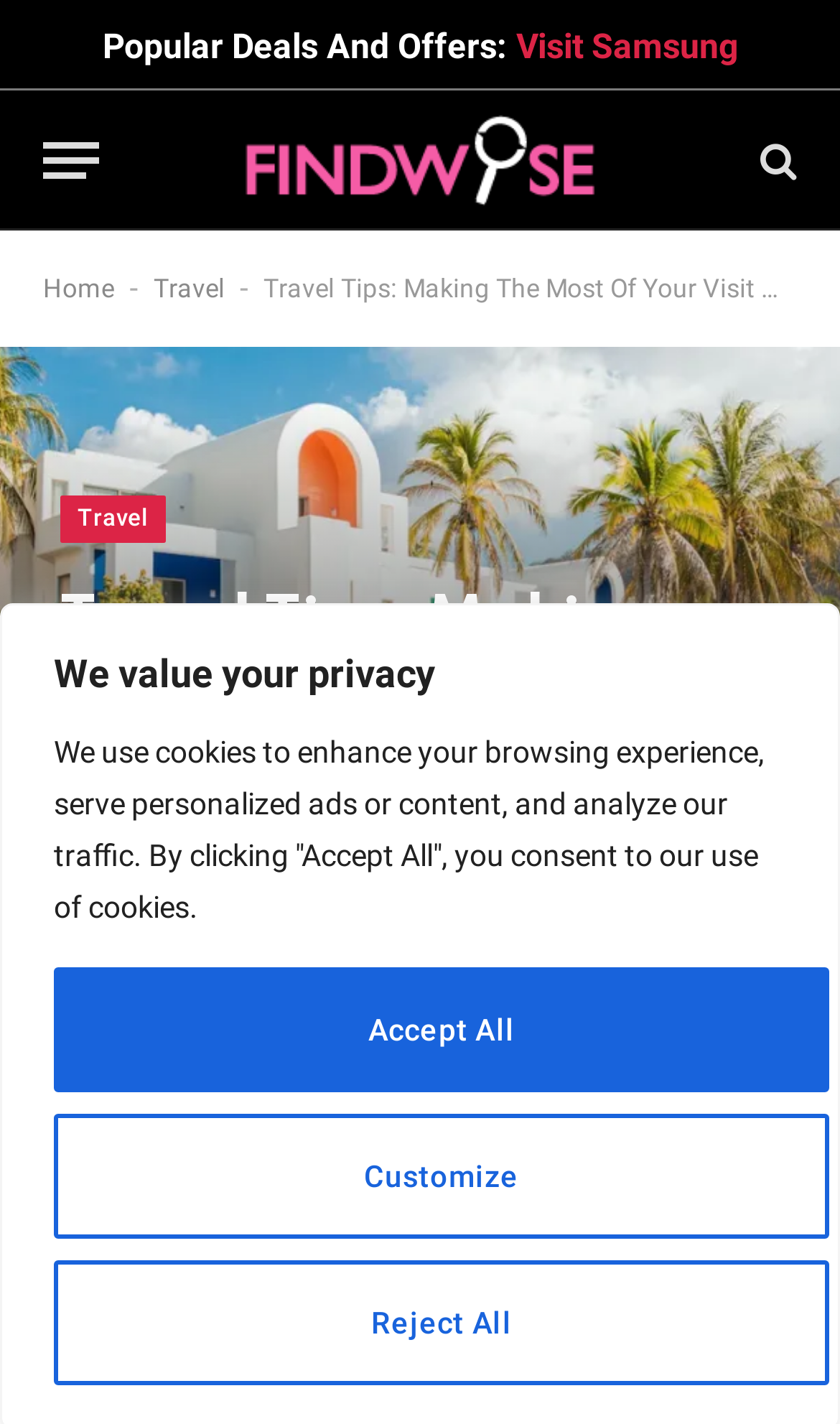Please determine the bounding box coordinates for the element that should be clicked to follow these instructions: "Go to the 'Hotels in Huatulco' page".

[0.0, 0.244, 1.0, 0.728]